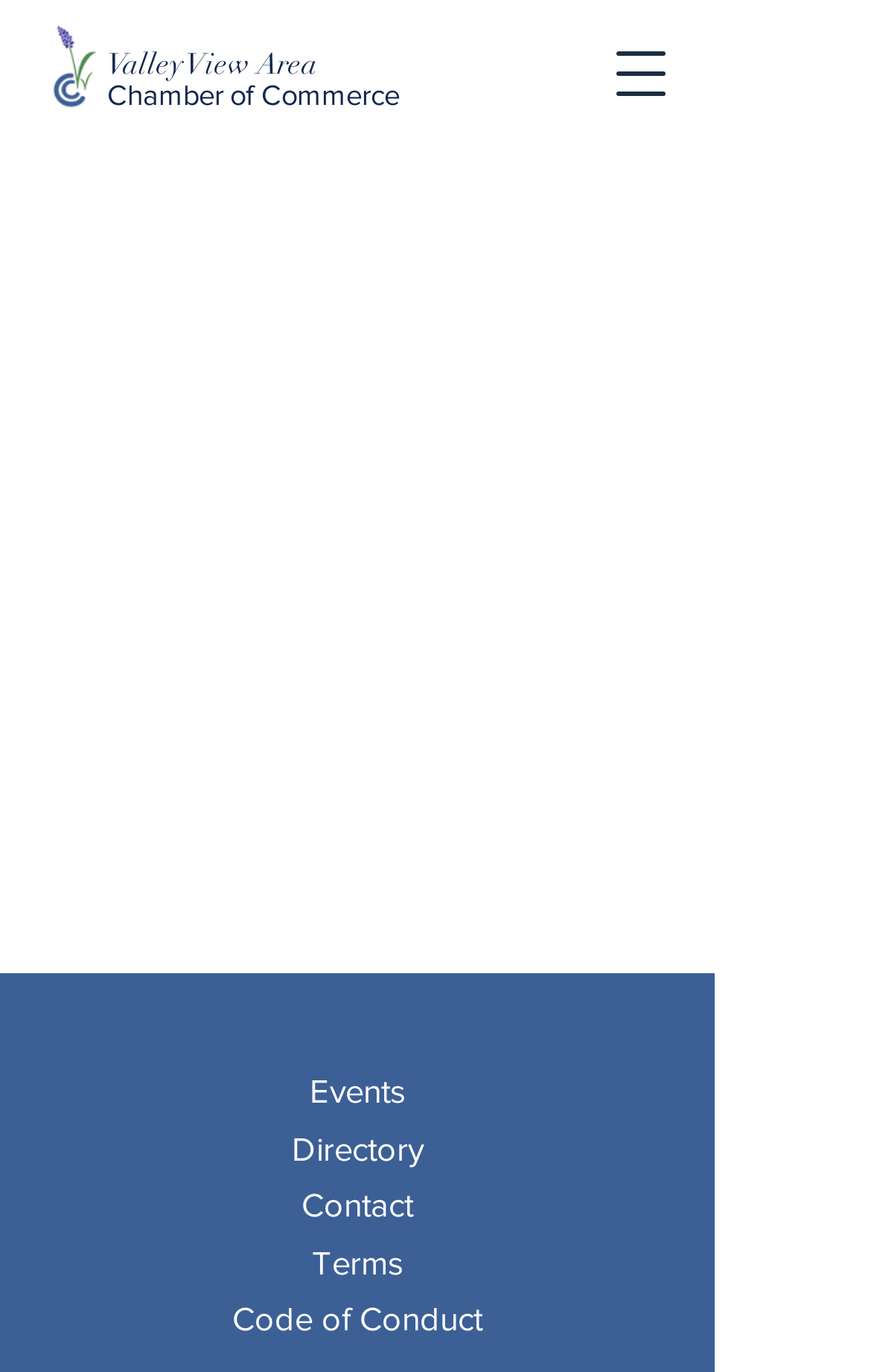Please answer the following question using a single word or phrase: 
What is the name of the chamber?

Valley View Chamber